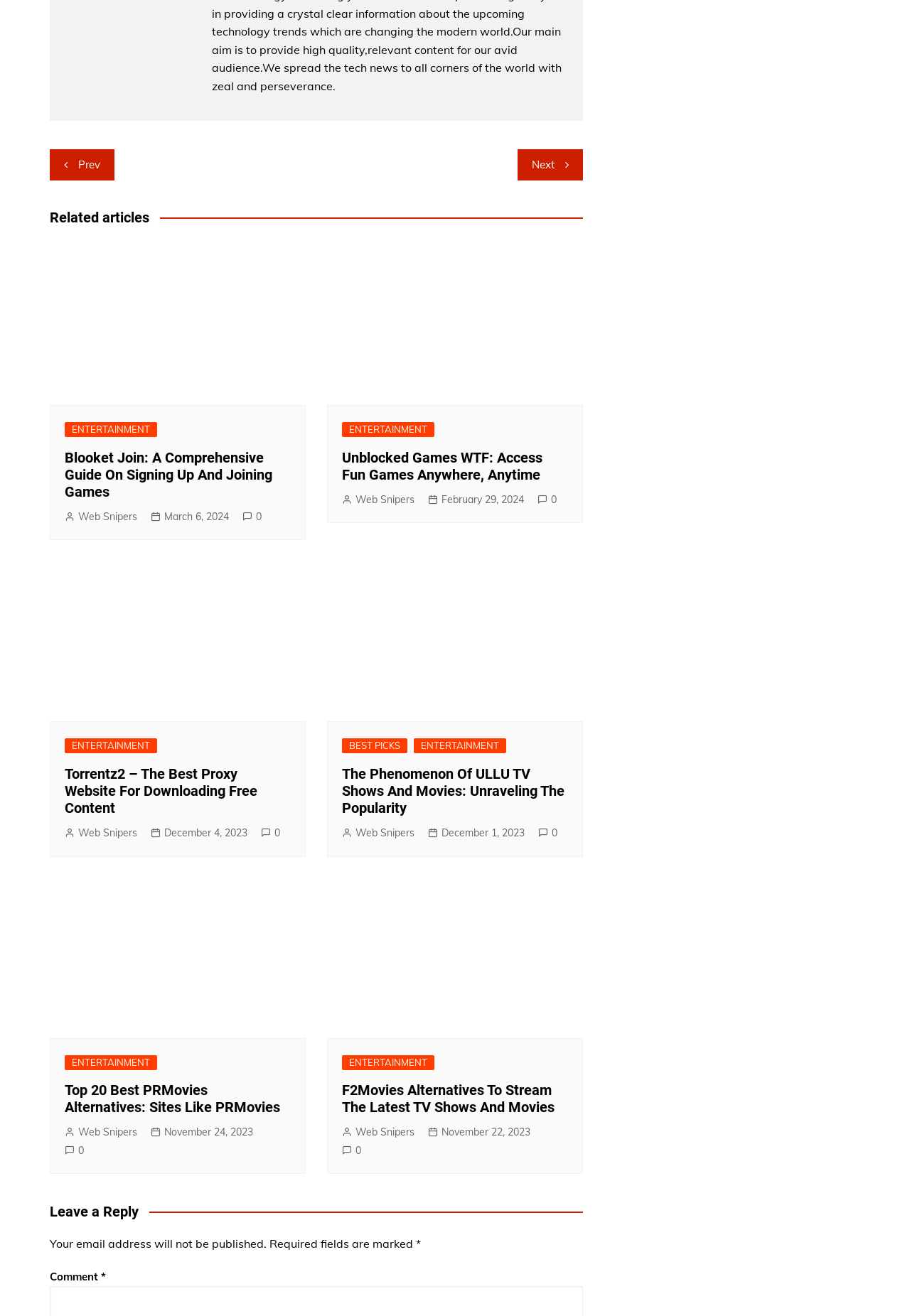What is the topic of the first article?
Refer to the image and give a detailed answer to the question.

The first article's heading is 'Blooket Join: A Comprehensive Guide On Signing Up And Joining Games', which indicates that the topic of the article is about Blooket Join.